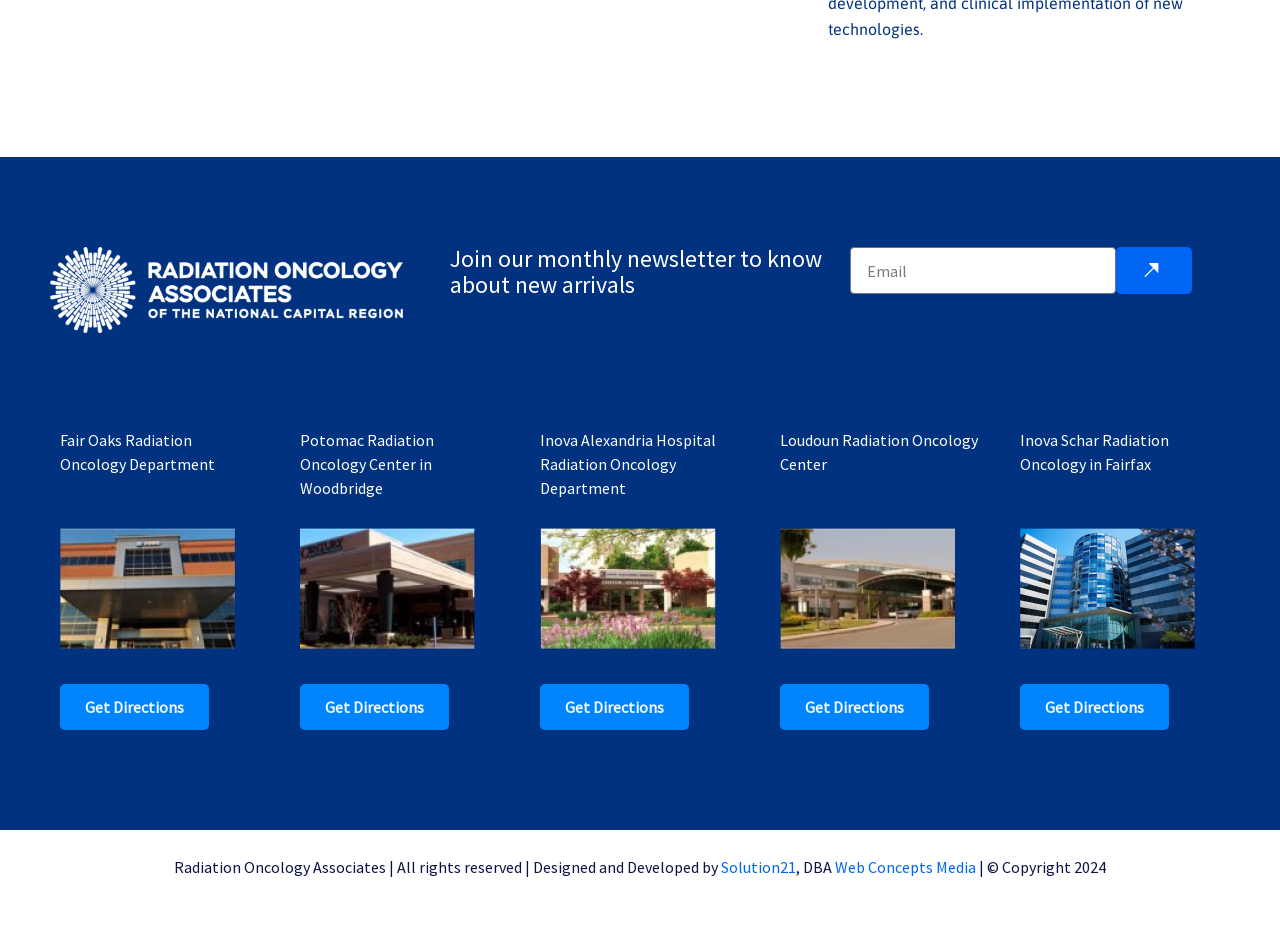Examine the image carefully and respond to the question with a detailed answer: 
What is the function of the 'Submit' button?

The 'Submit' button is located next to the 'Email' textbox and is likely used to submit the email address entered in the textbox, possibly to subscribe to a newsletter or receive updates.